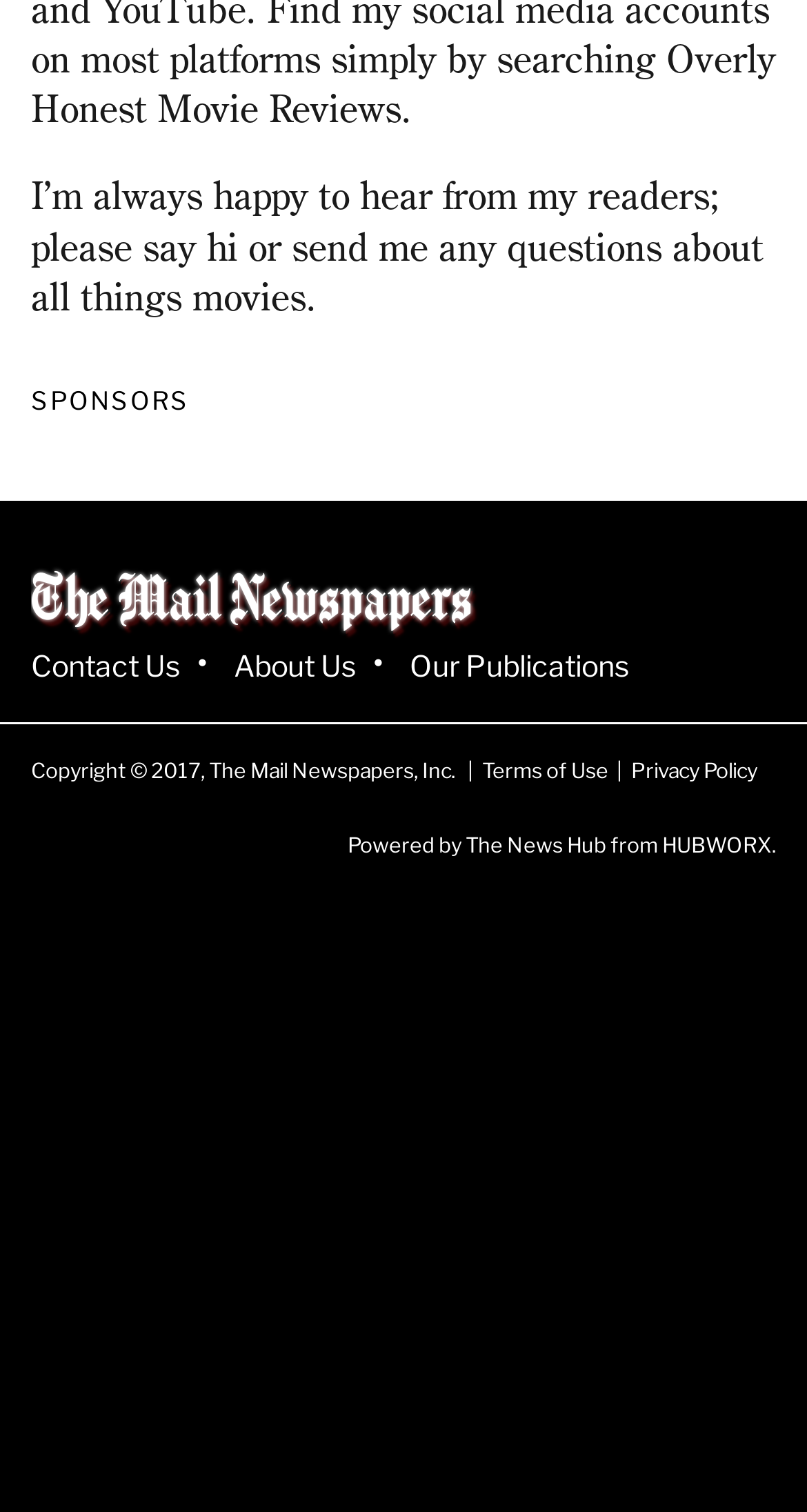Identify the bounding box of the UI component described as: "Terms of Use".

[0.597, 0.501, 0.754, 0.517]